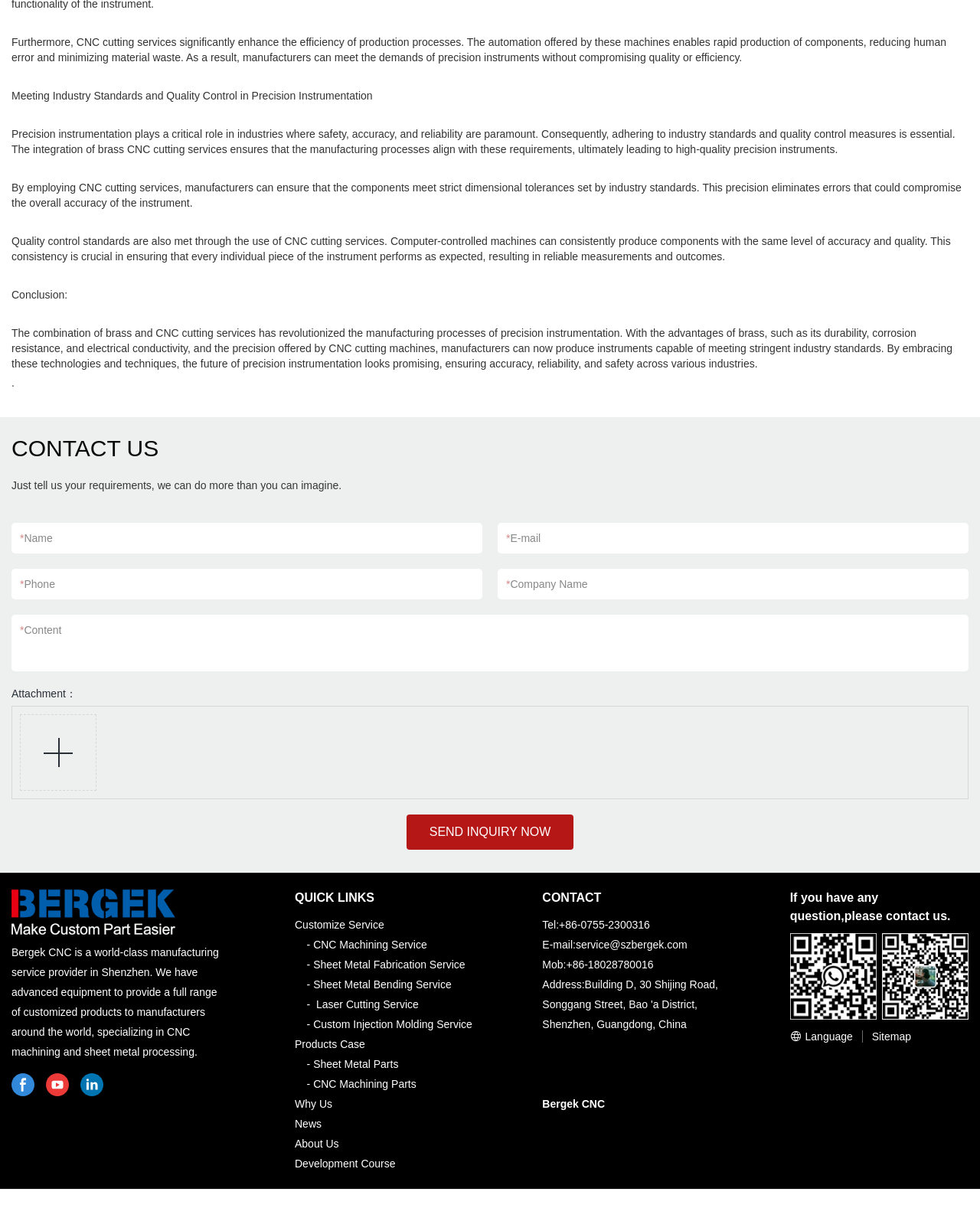Determine the bounding box for the described UI element: "About Us".

[0.301, 0.932, 0.346, 0.942]